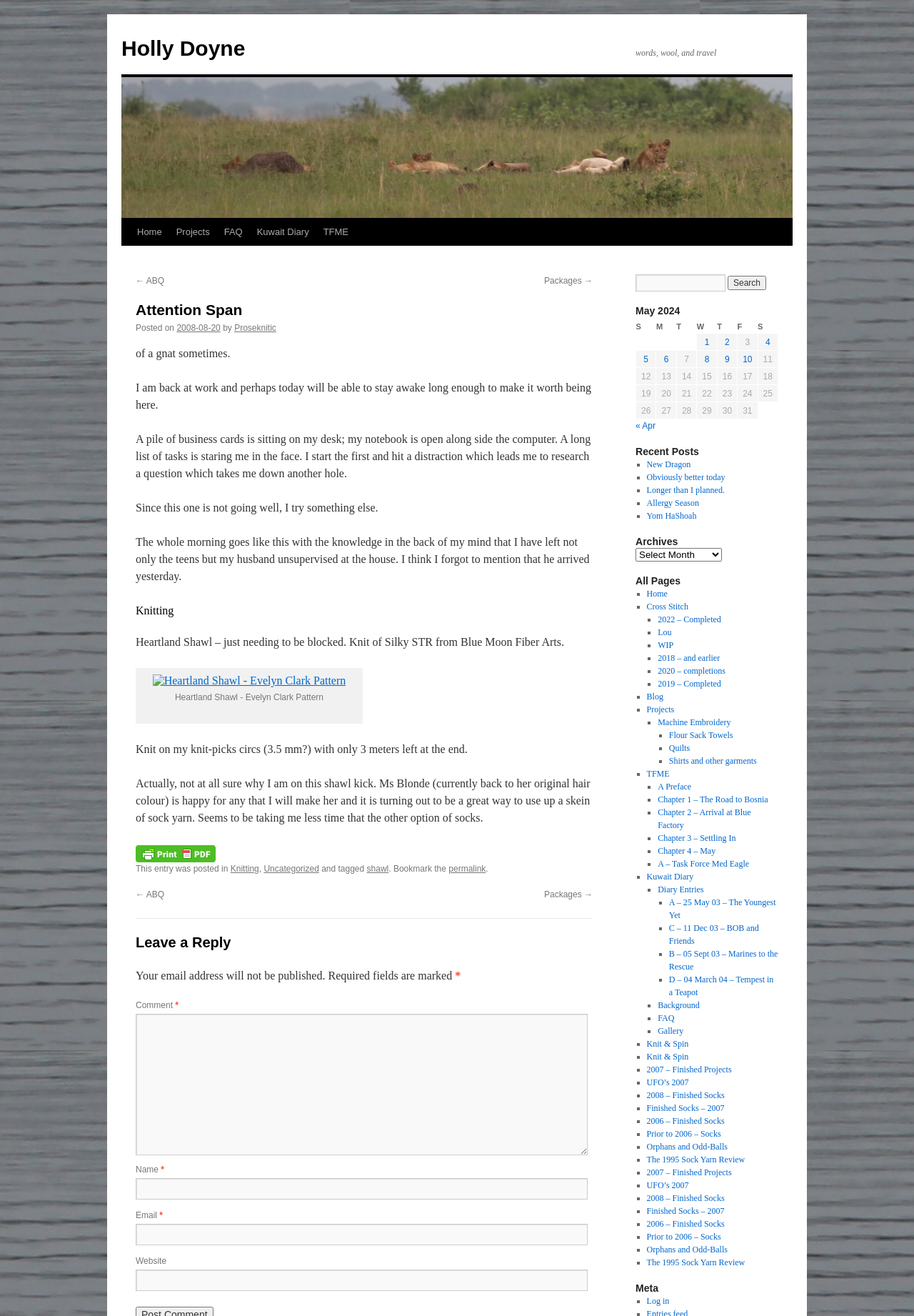What is the name of the shawl pattern?
Please answer using one word or phrase, based on the screenshot.

Heartland Shawl